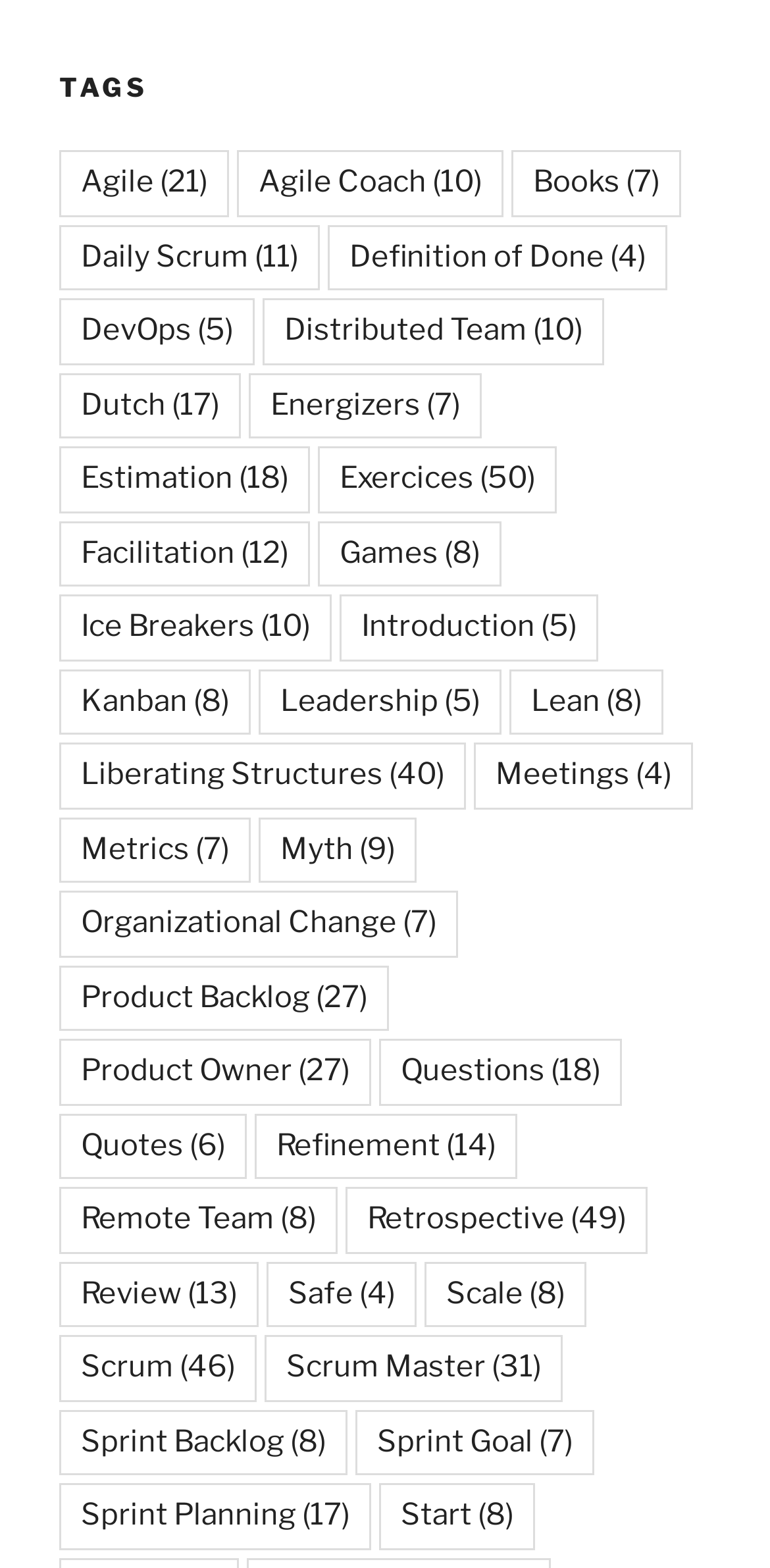Locate the bounding box coordinates of the element that needs to be clicked to carry out the instruction: "Explore Liberating Structures". The coordinates should be given as four float numbers ranging from 0 to 1, i.e., [left, top, right, bottom].

[0.077, 0.474, 0.605, 0.516]